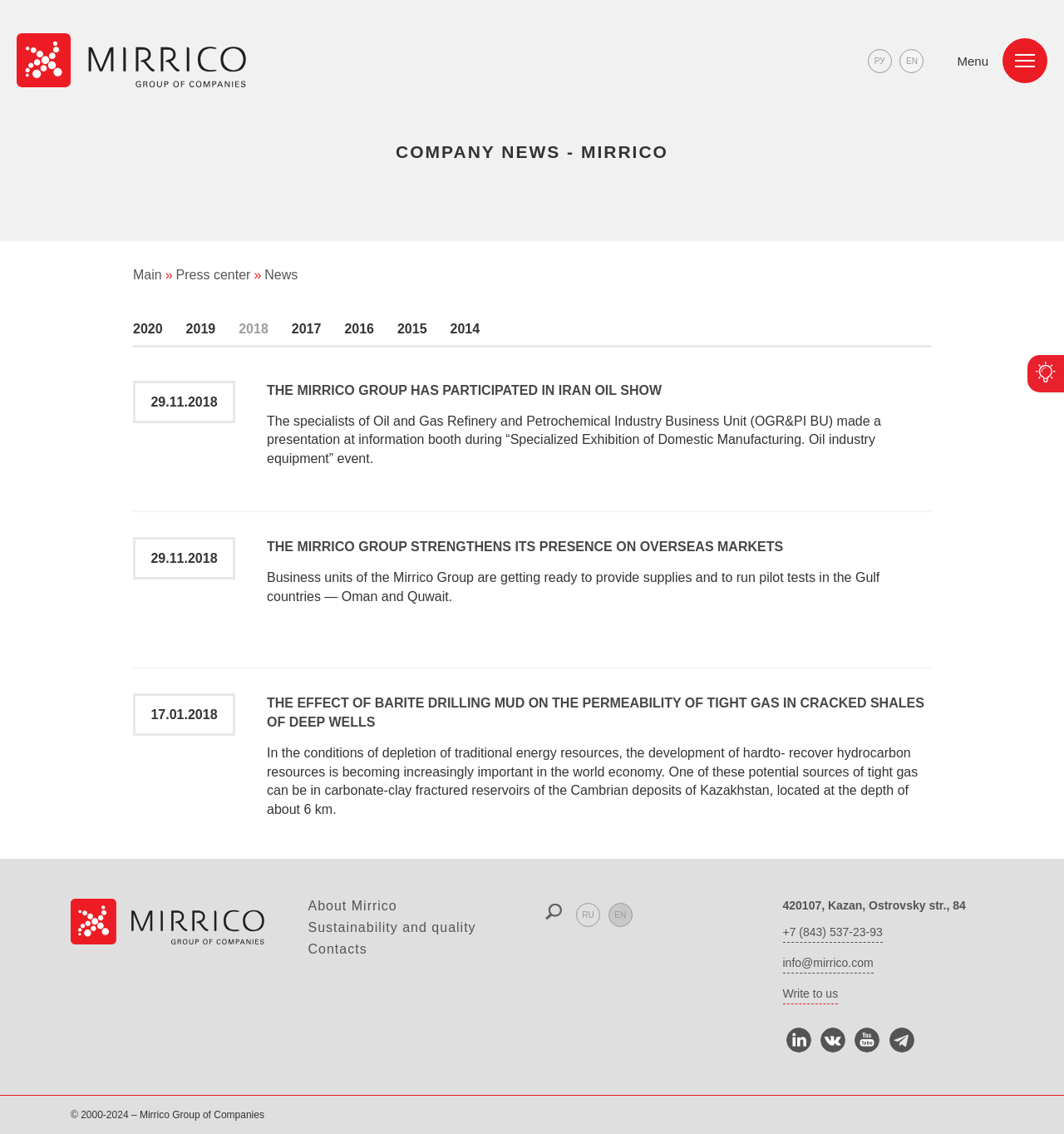Provide a thorough and detailed response to the question by examining the image: 
What is the address of the company?

The address of the company can be found at the bottom of the webpage, in the contact information section. It is written as '420107, Kazan, Ostrovsky str., 84'.